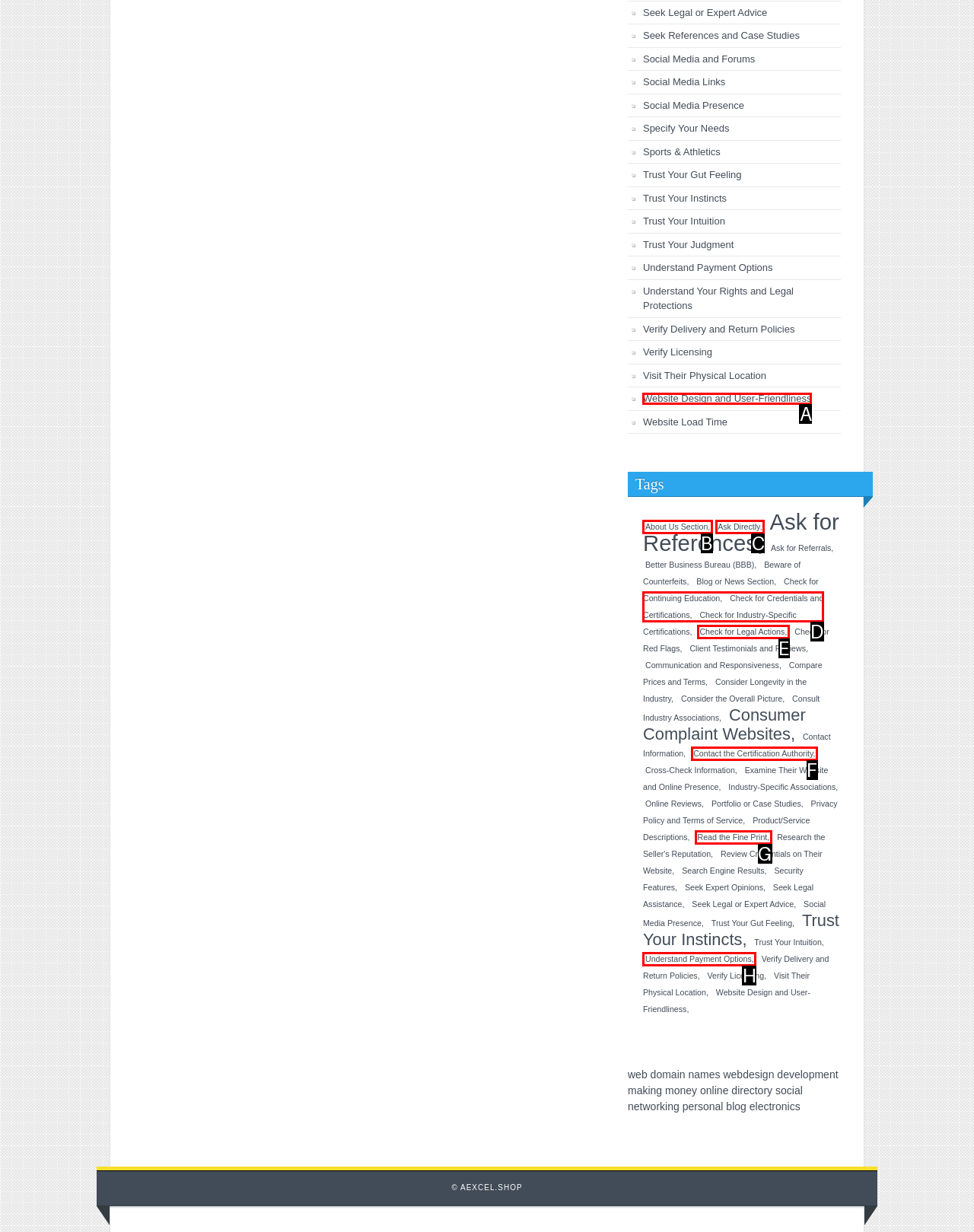Select the option that fits this description: Check for Credentials and Certifications
Answer with the corresponding letter directly.

D